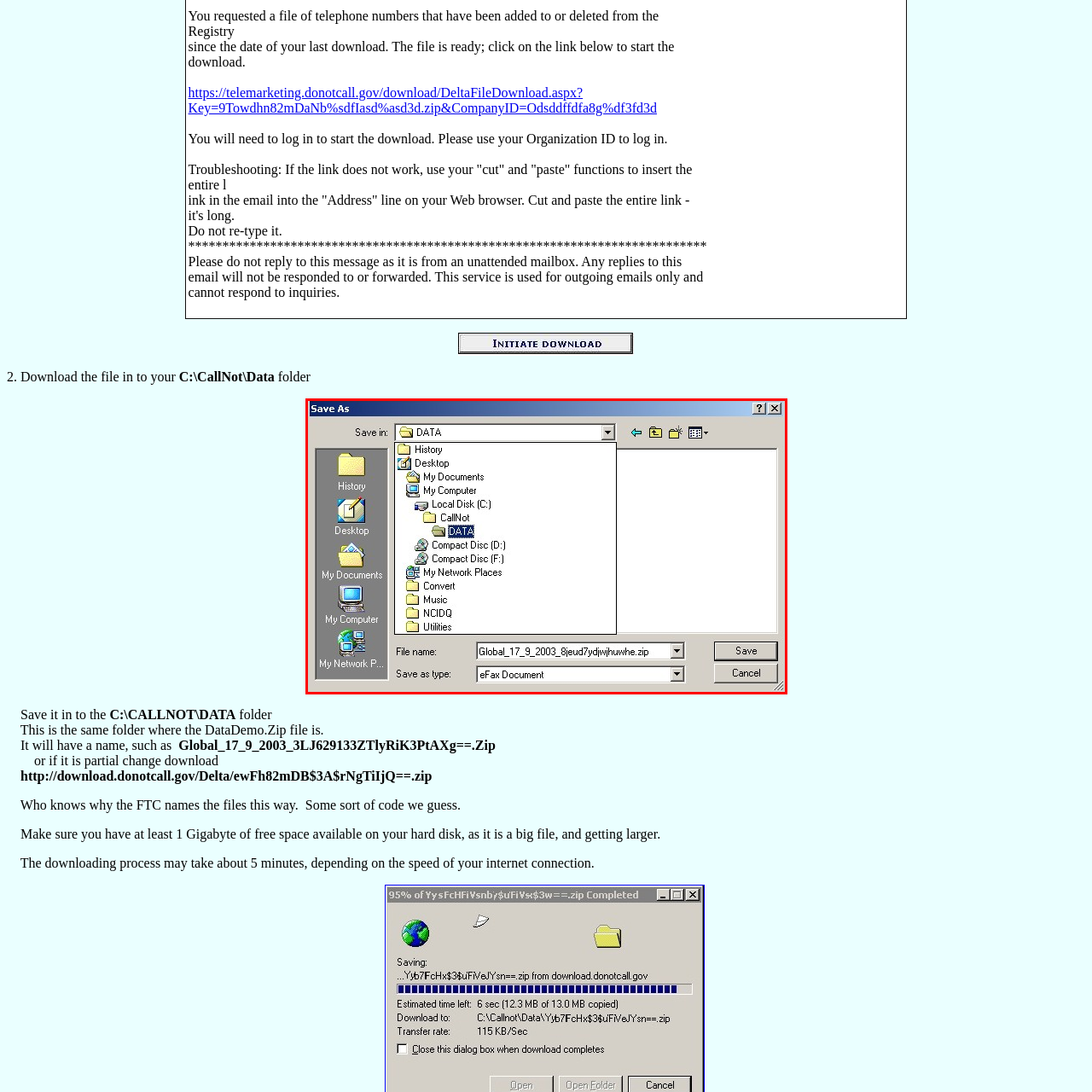Observe the image area highlighted by the pink border and answer the ensuing question in detail, using the visual cues: 
What is the current file type selected?

The 'Save As' dialog box prompts the user to select a save type, and the current option is set to 'eFax Document', which suggests that the file is intended to be saved in this format.